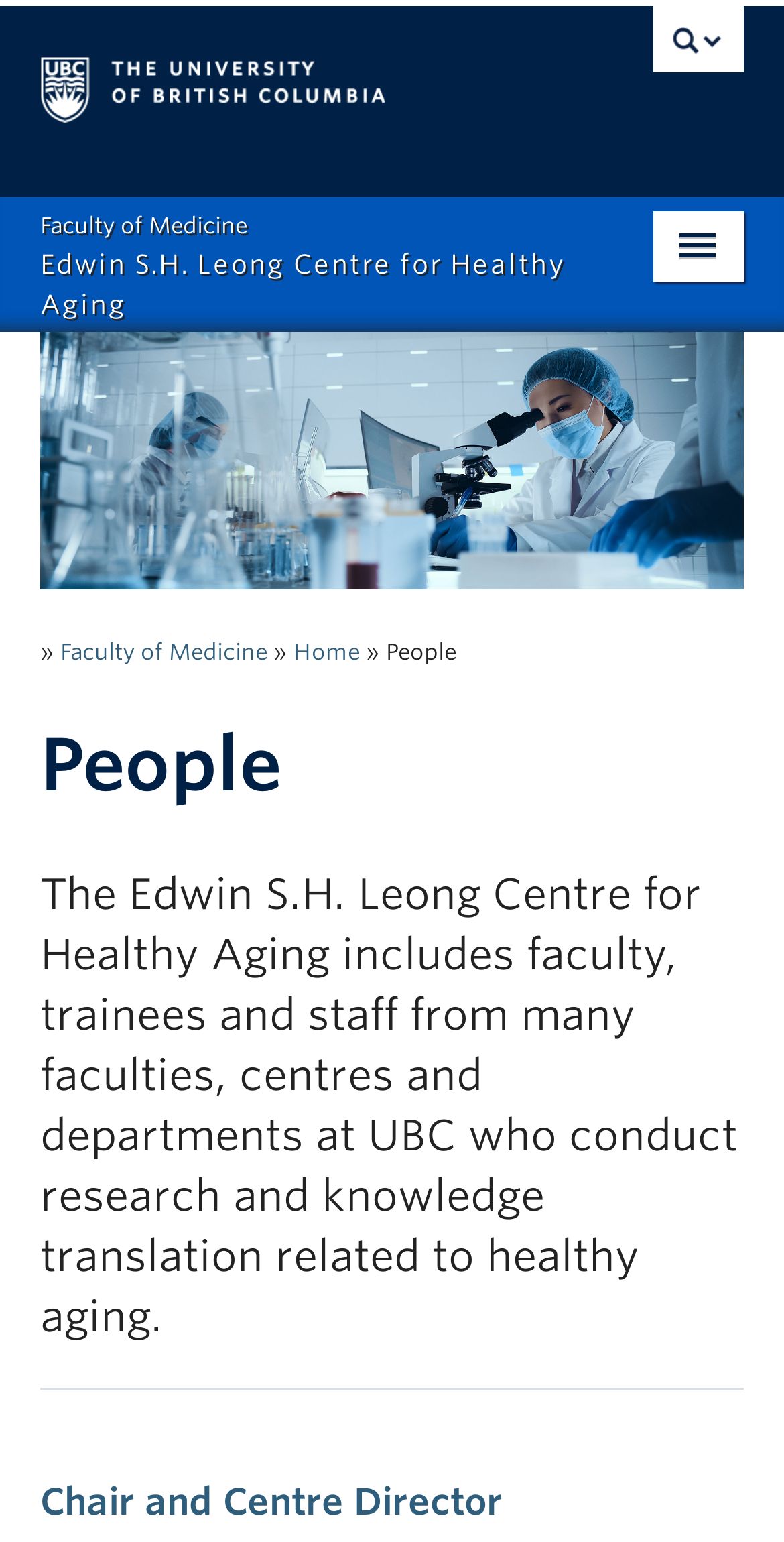Utilize the information from the image to answer the question in detail:
What is the position of the centre director?

I found the answer by looking at the heading 'Chair and Centre Director' and the link 'Chair and Centre Director' below it, which suggests that the centre director holds this position.